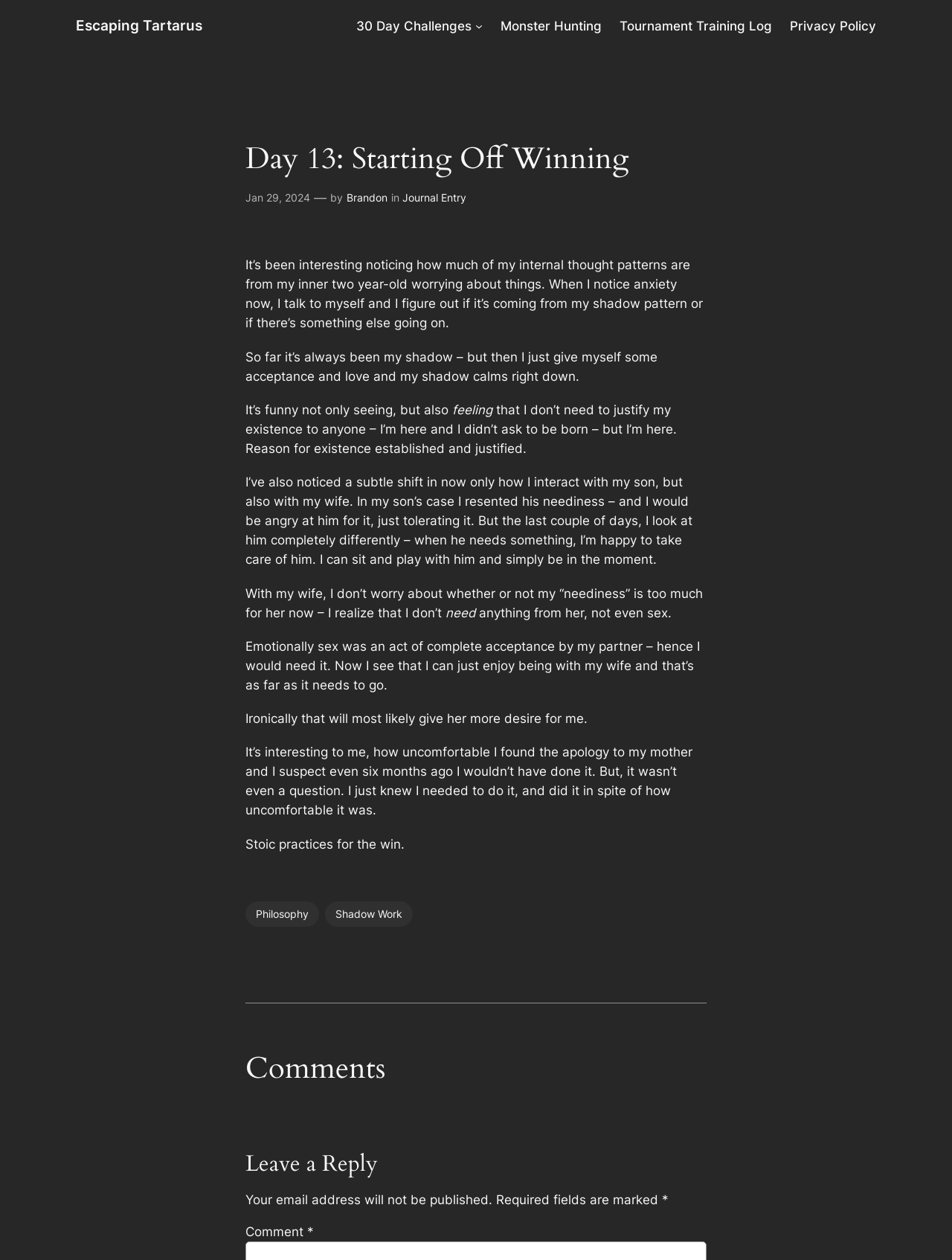Explain the webpage's design and content in an elaborate manner.

This webpage is a personal journal entry titled "Day 13: Starting Off Winning – Escaping Tartarus". At the top, there are several links to other sections of the website, including "Escaping Tartarus", "30 Day Challenges", "Monster Hunting", "Tournament Training Log", and "Privacy Policy". 

Below the title, there is a heading with the date "Jan 29, 2024" and the author's name "Brandon". The main content of the journal entry is a series of paragraphs discussing the author's internal thought patterns, anxiety, and self-reflection. The text is divided into several sections, each exploring a different aspect of the author's personal growth and relationships.

The journal entry is followed by a section with links to related topics, including "Philosophy" and "Shadow Work". A horizontal separator line divides this section from the comments section below. 

The comments section is headed by a title "Comments" and a subheading "Leave a Reply". There is a note stating that email addresses will not be published, and a required fields marker is indicated by an asterisk. A text field for leaving a comment is provided at the bottom of the page.